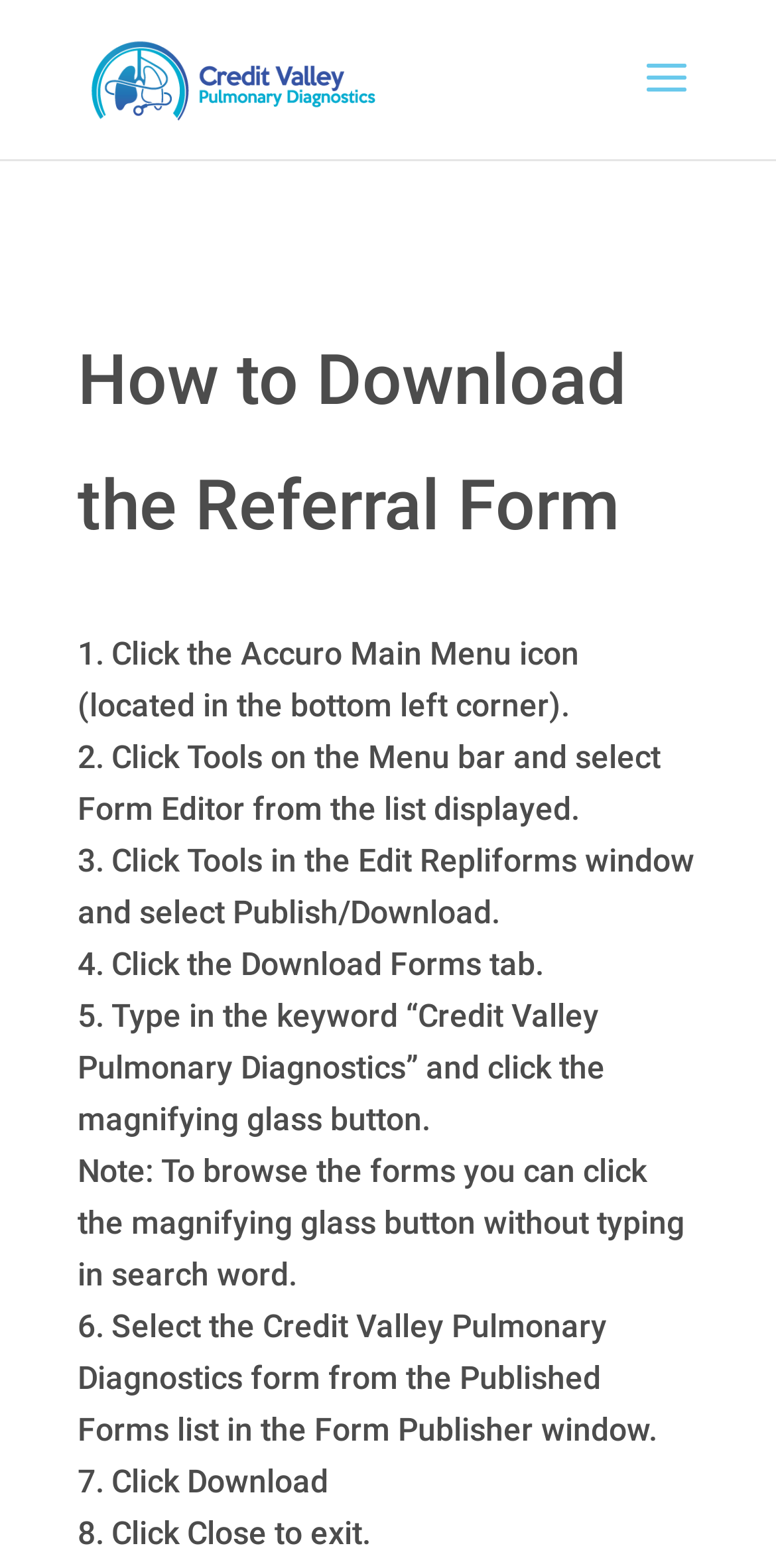Provide a one-word or one-phrase answer to the question:
What is the name of the pulmonary diagnostics?

Credit Valley Pulmonary Diagnostics